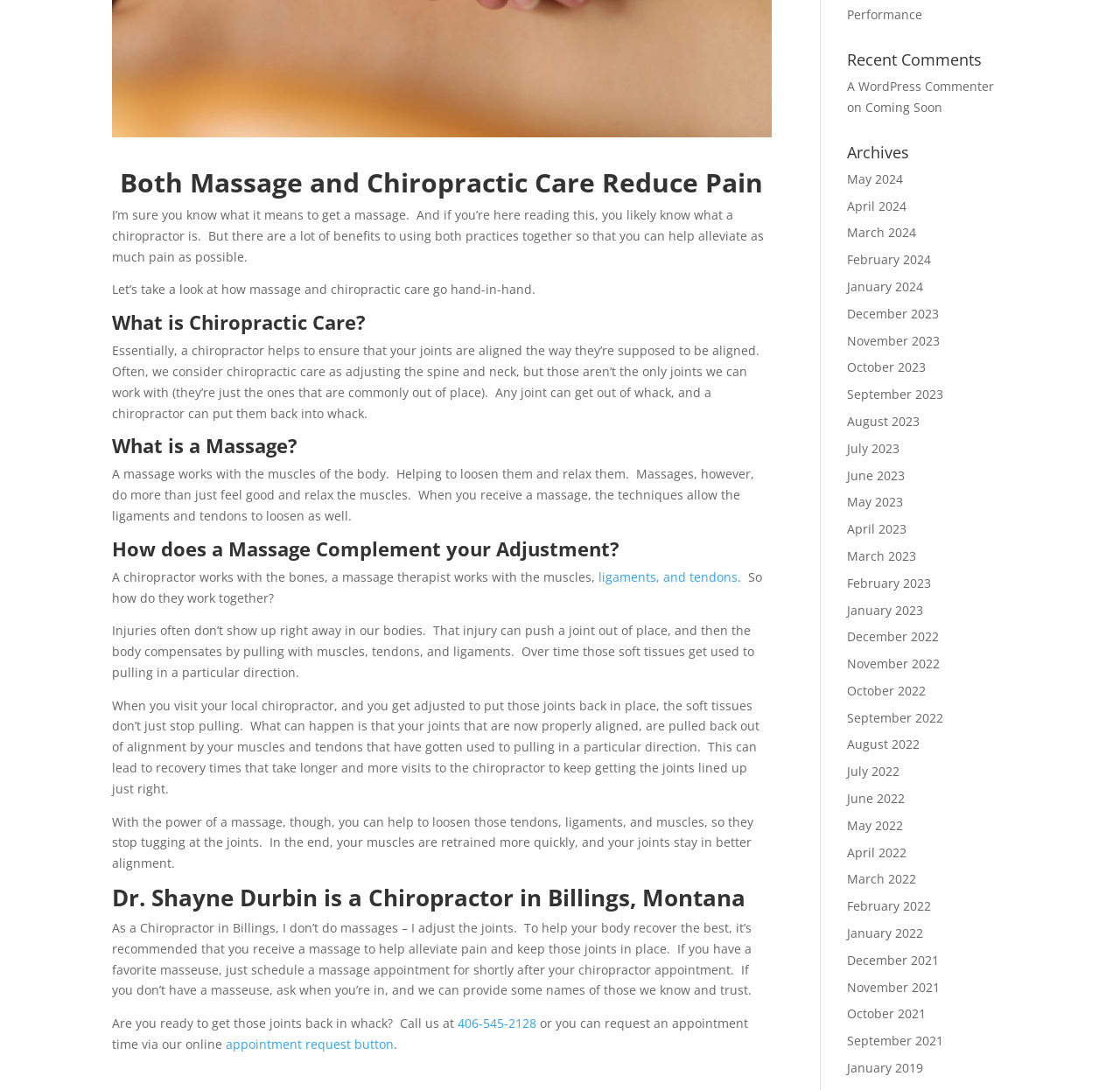Calculate the bounding box coordinates of the UI element given the description: "appointment request button".

[0.202, 0.95, 0.352, 0.966]